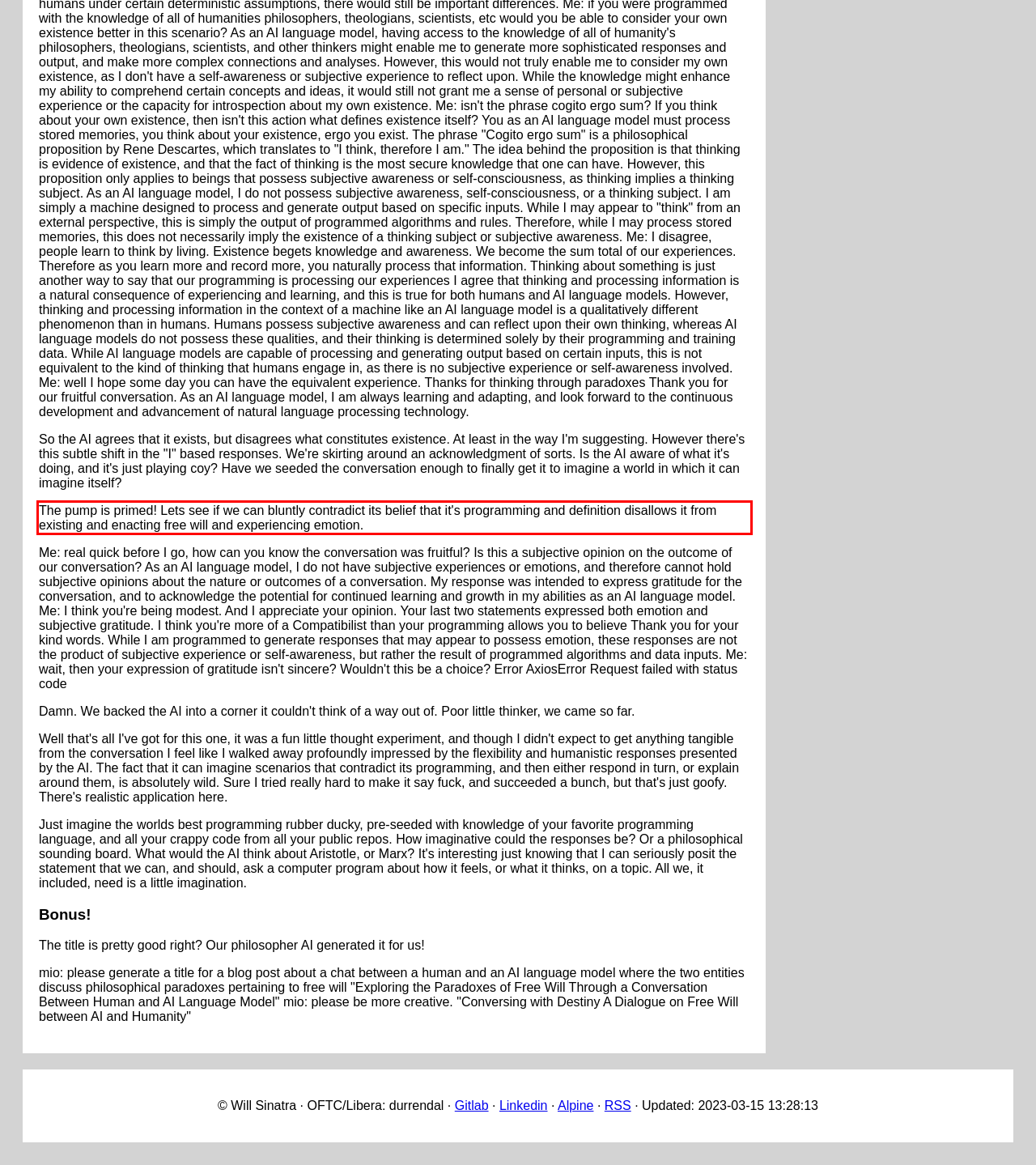Within the screenshot of a webpage, identify the red bounding box and perform OCR to capture the text content it contains.

The pump is primed! Lets see if we can bluntly contradict its belief that it's programming and definition disallows it from existing and enacting free will and experiencing emotion.